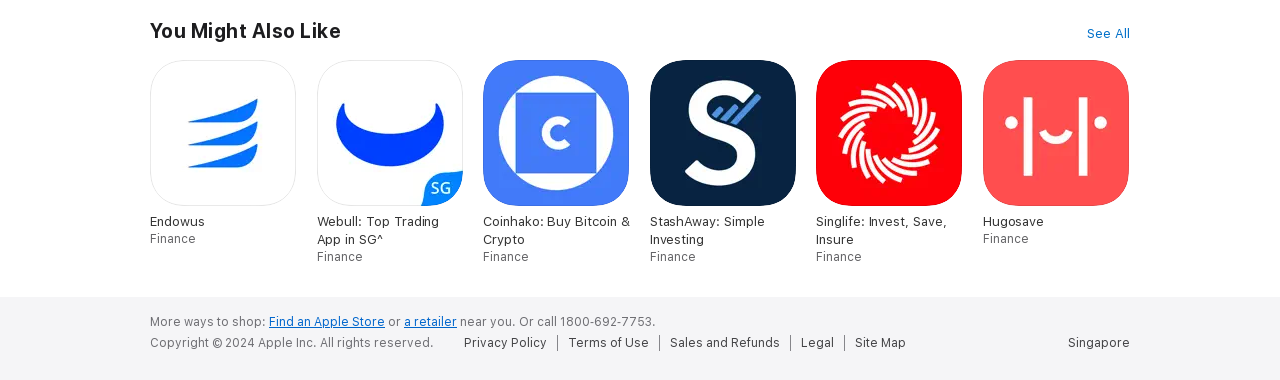Locate the bounding box of the UI element with the following description: "Sales and Refunds".

[0.523, 0.882, 0.617, 0.924]